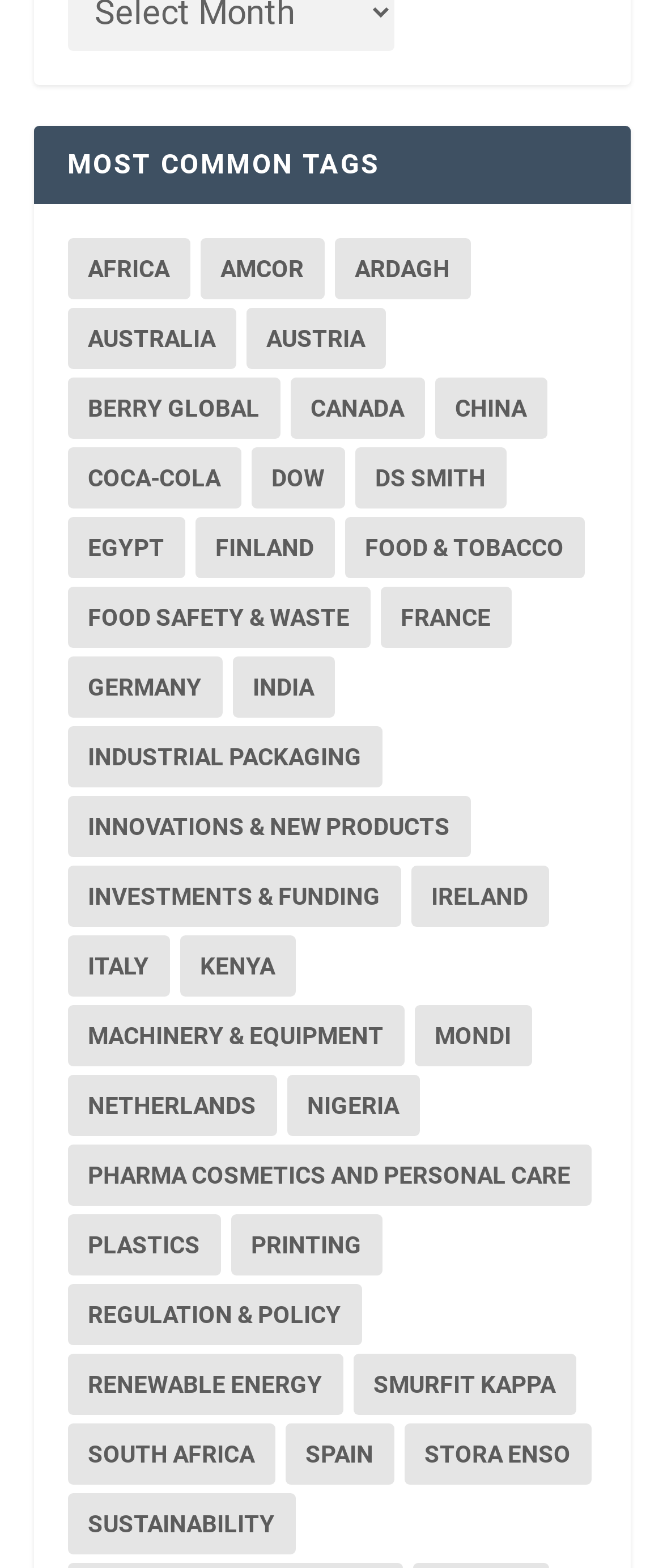Provide the bounding box coordinates for the area that should be clicked to complete the instruction: "Check out Investments & Funding".

[0.101, 0.552, 0.604, 0.591]